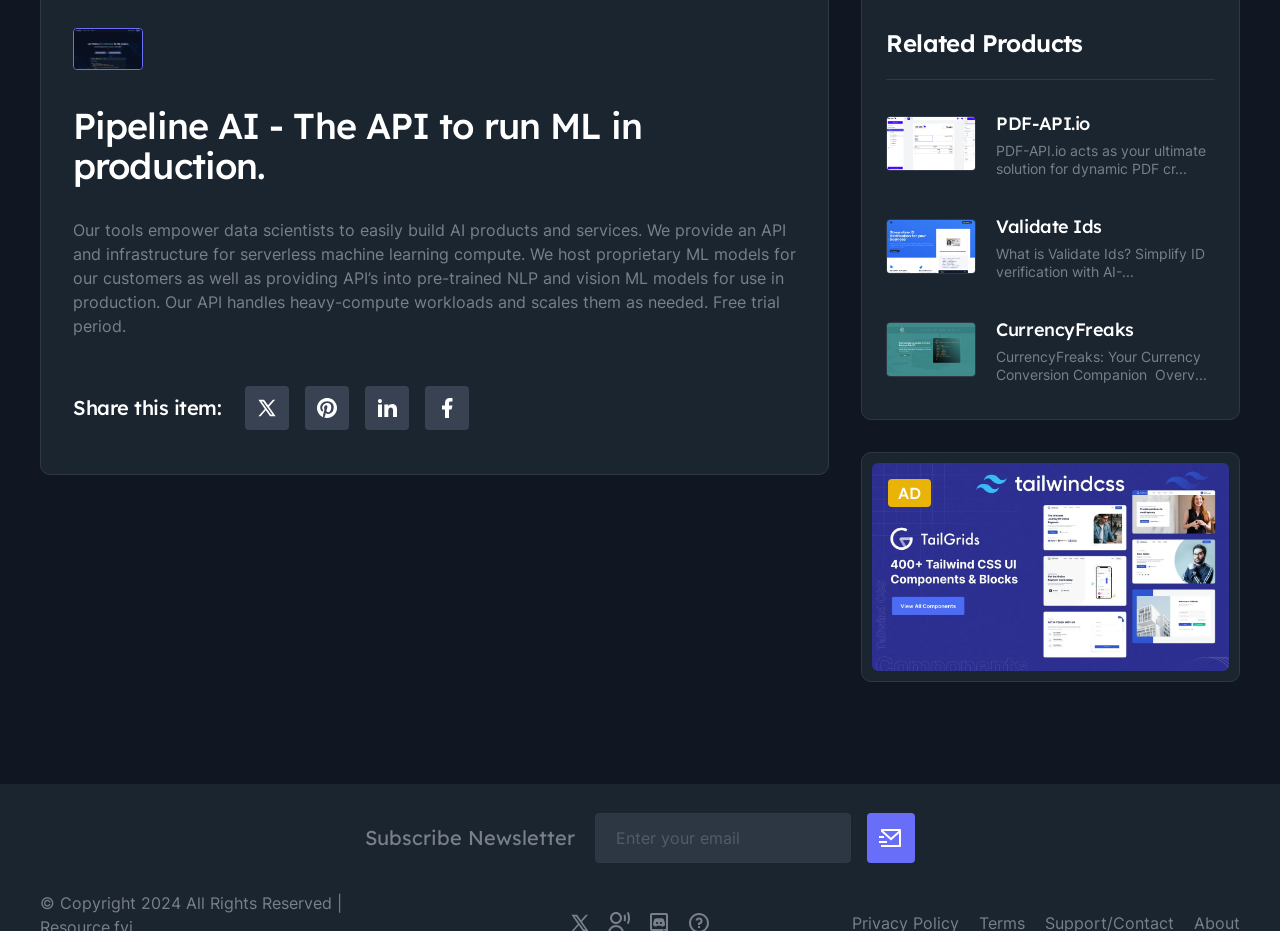Identify the bounding box coordinates for the UI element described by the following text: "aria-label="social share" name="social share"". Provide the coordinates as four float numbers between 0 and 1, in the format [left, top, right, bottom].

[0.332, 0.415, 0.366, 0.462]